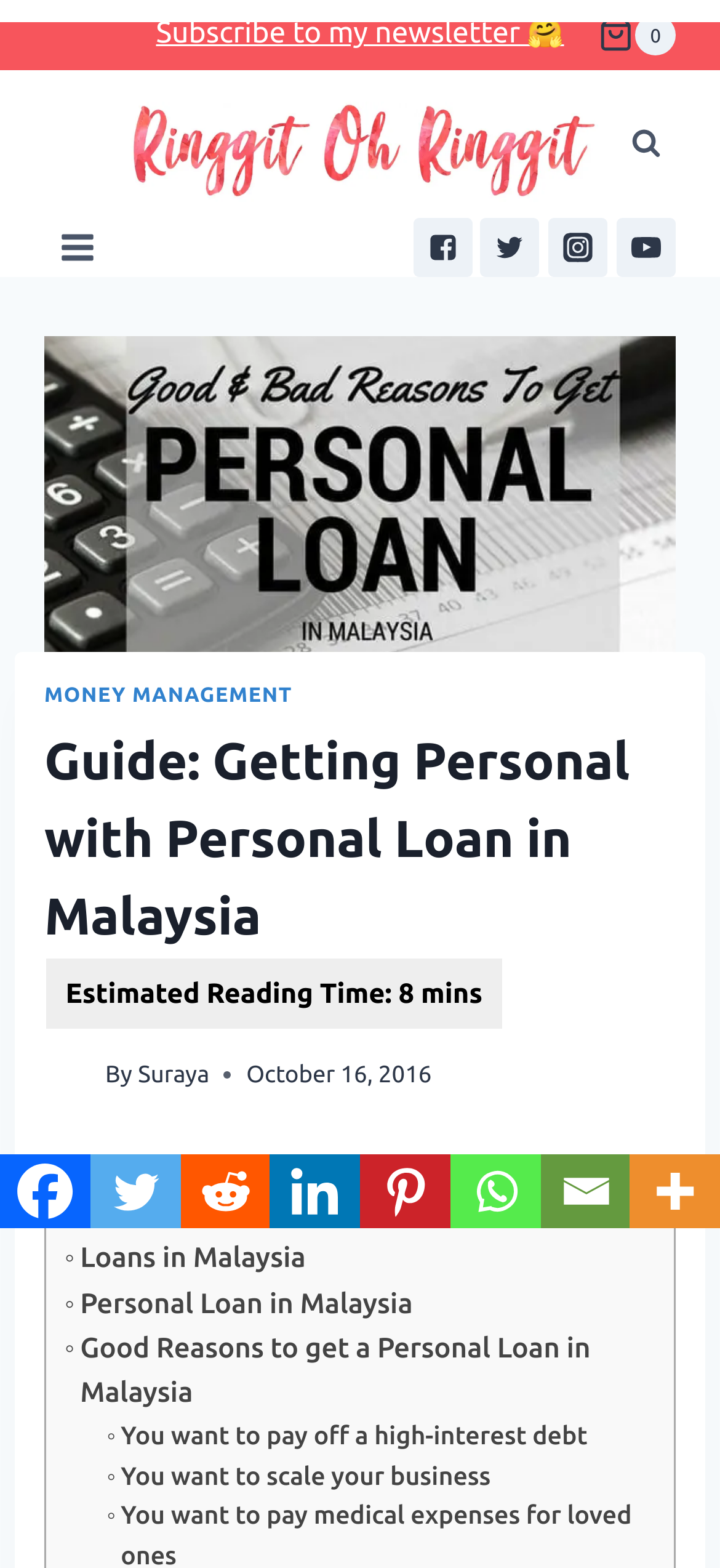Specify the bounding box coordinates (top-left x, top-left y, bottom-right x, bottom-right y) of the UI element in the screenshot that matches this description: Toggle Menu

[0.062, 0.139, 0.156, 0.176]